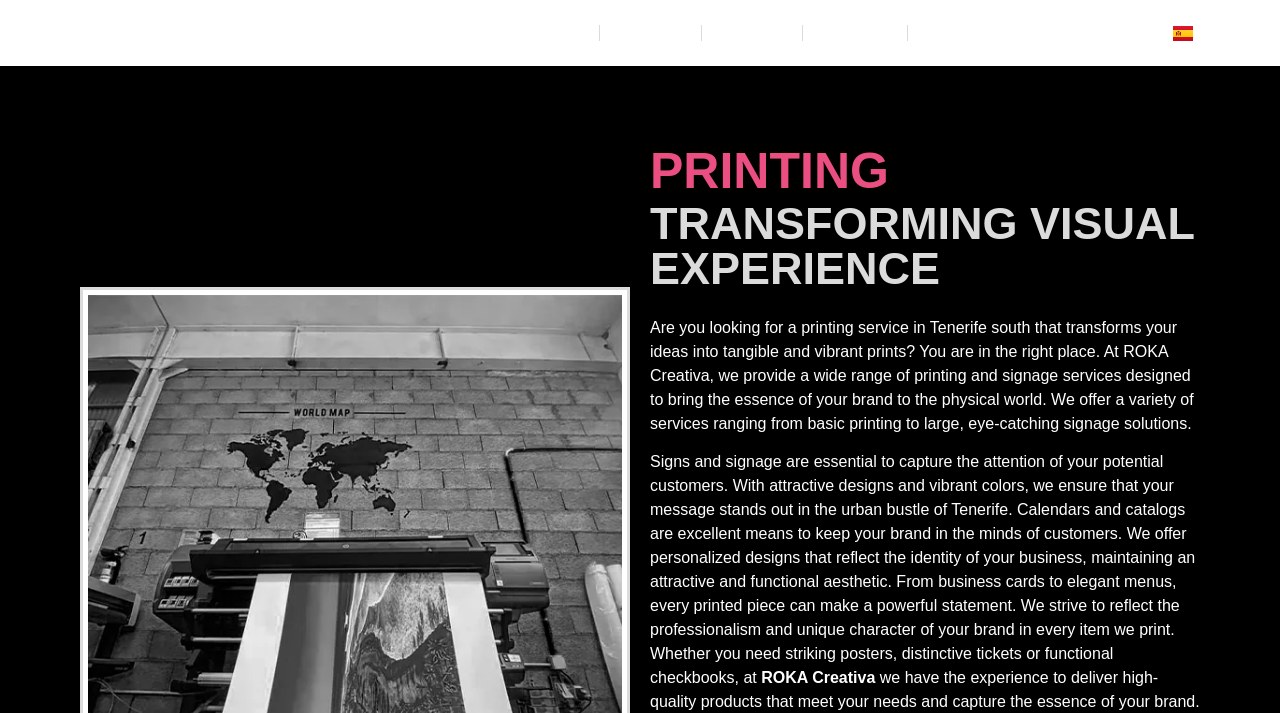Analyze the image and provide a detailed answer to the question: What social media platforms is the company on?

I found the social media platforms by looking at the links at the top right corner of the webpage, which say 'Perfil de Facebook' and 'Perfil en Instagram'.